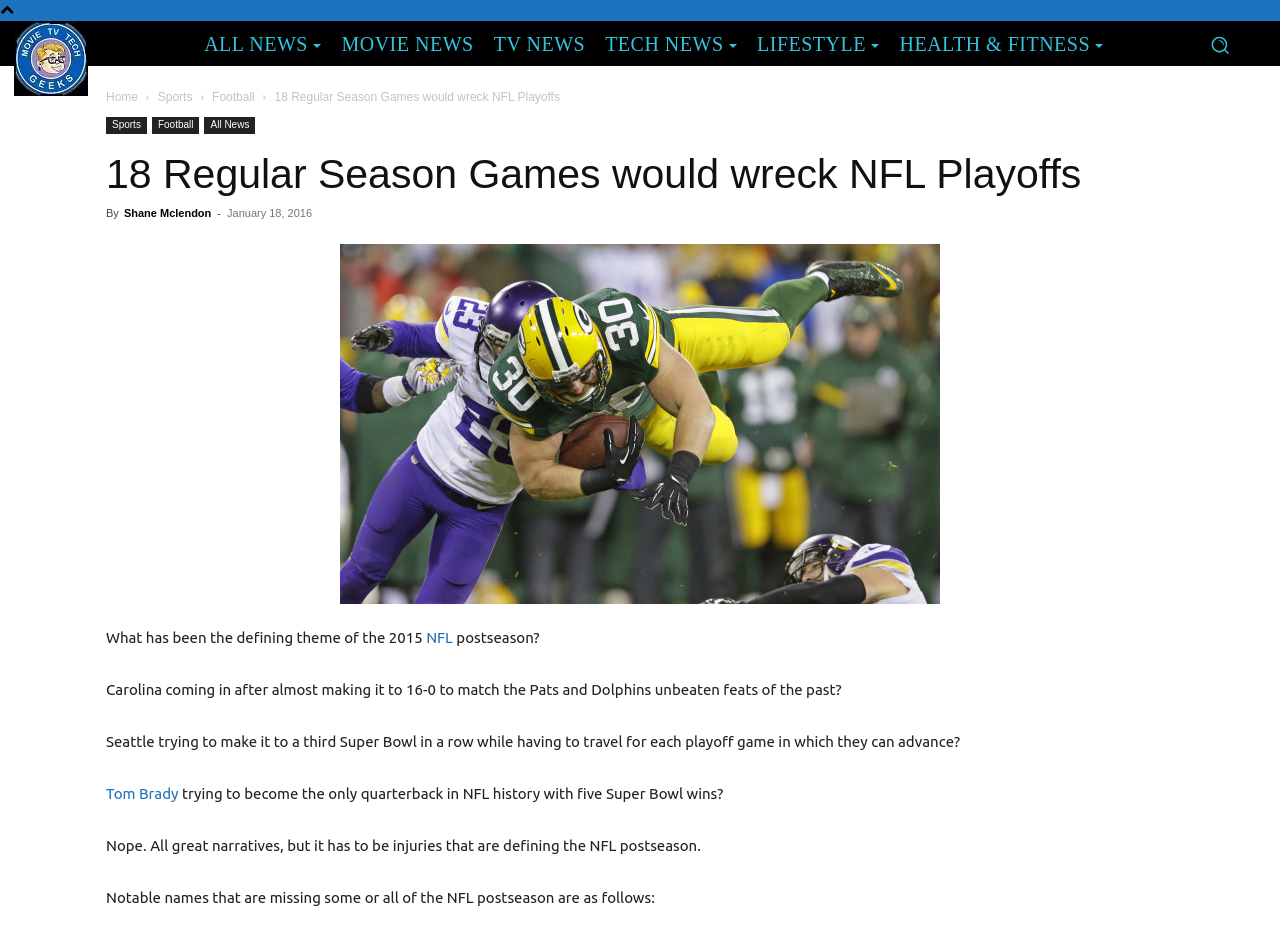What is the date of the article? Using the information from the screenshot, answer with a single word or phrase.

January 18, 2016